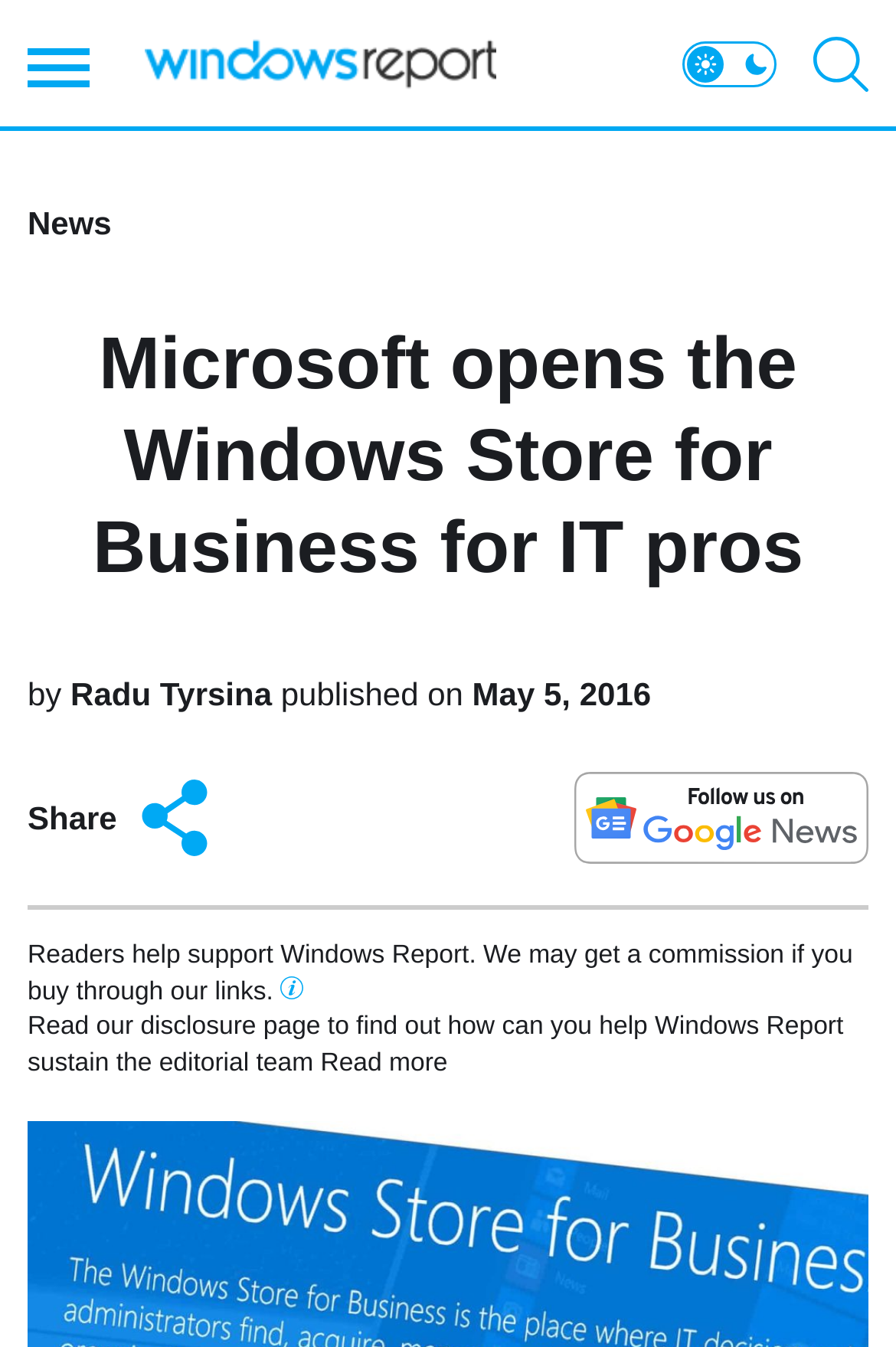Find and provide the bounding box coordinates for the UI element described here: "Read more". The coordinates should be given as four float numbers between 0 and 1: [left, top, right, bottom].

[0.358, 0.779, 0.5, 0.8]